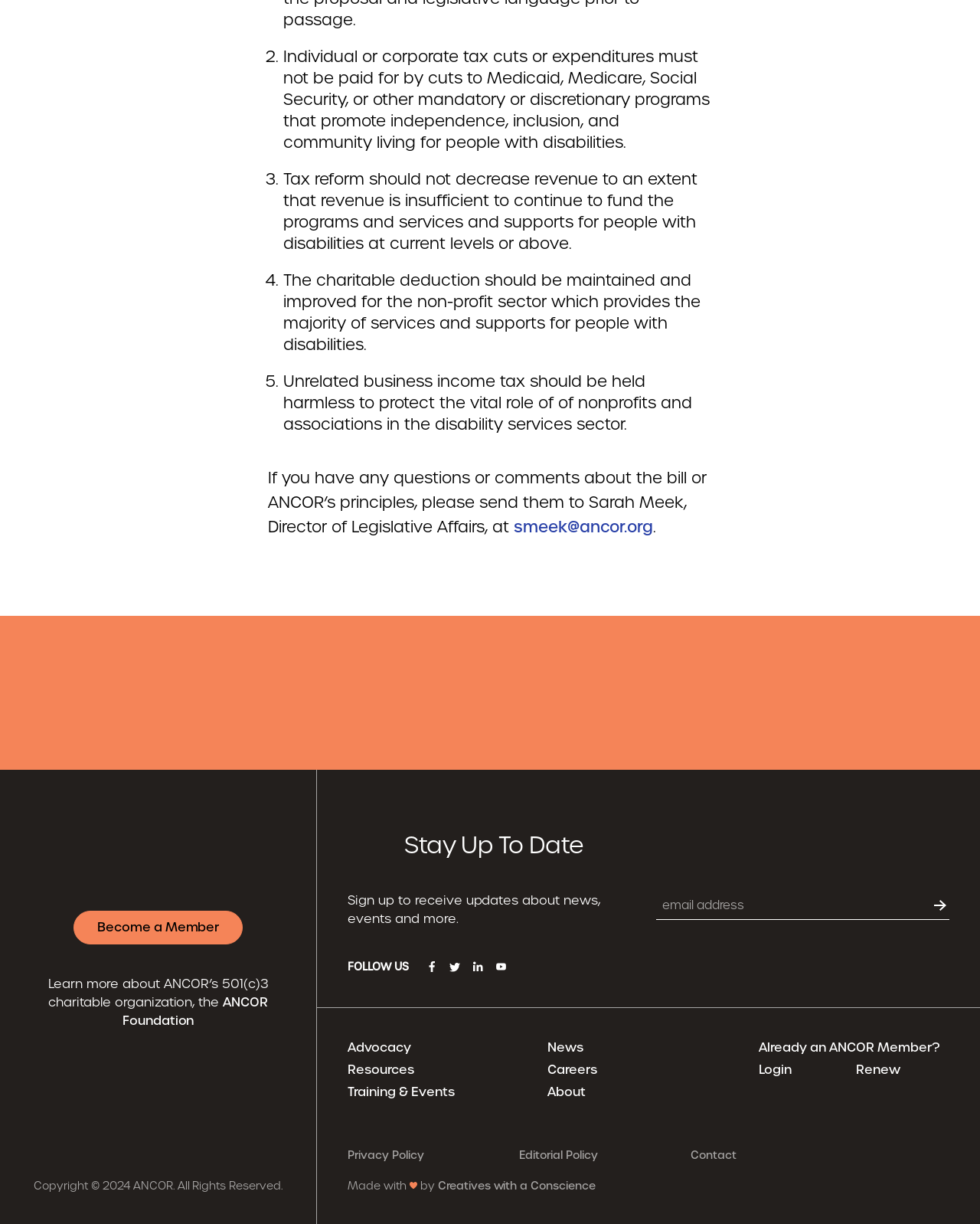What is the name of the organization that provides services and supports for people with disabilities?
Please provide a single word or phrase as your answer based on the image.

ANCOR